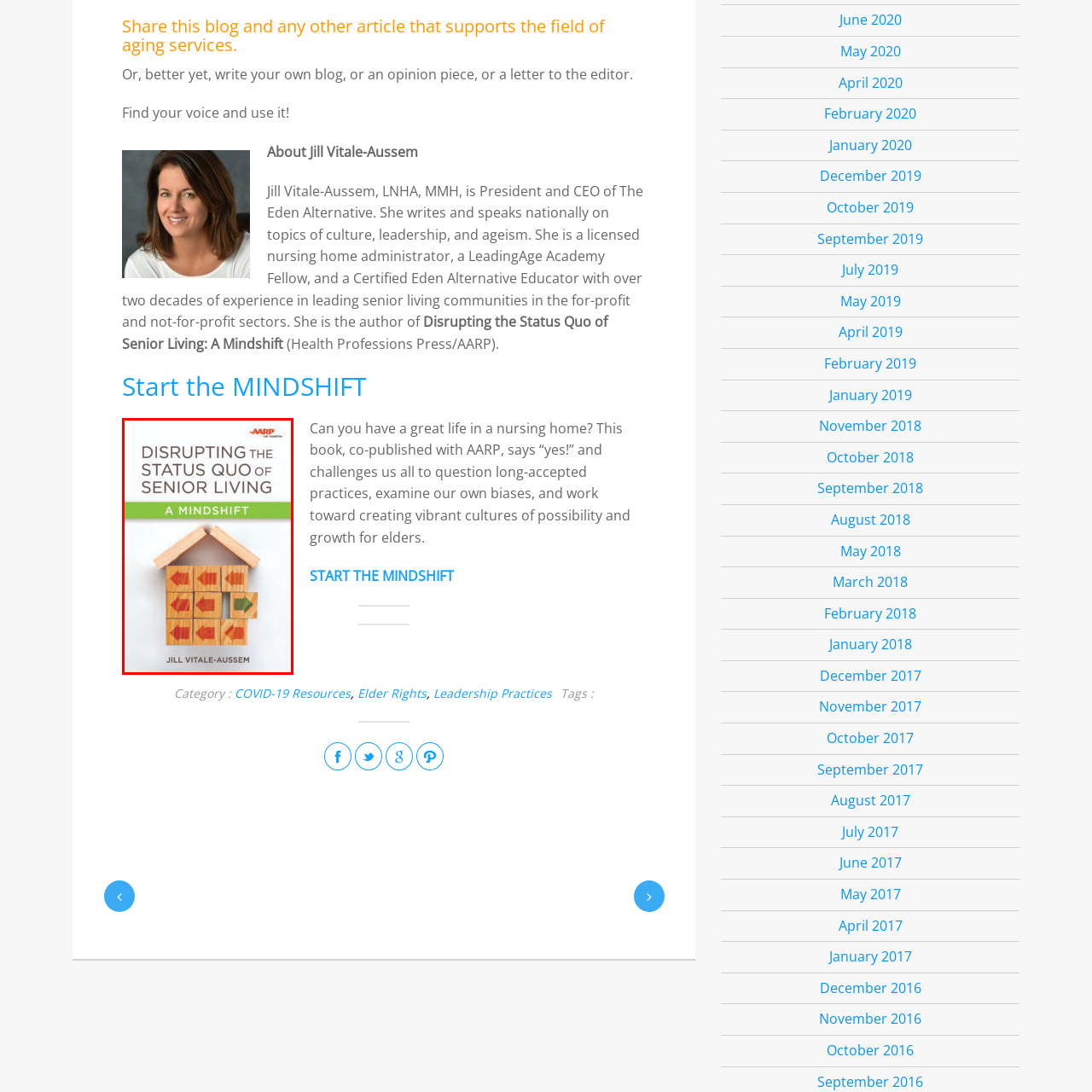Generate a detailed caption for the image that is outlined by the red border.

The image showcases the cover of the book titled "Disrupting the Status Quo of Senior Living: A Mindshift," authored by Jill Vitale-Aussem. The design features a stylized representation of a house constructed from wooden blocks, each marked with various directional arrows symbolizing change and progress. The title is prominently displayed at the top in bold letters, with "A Mindshift" featured directly beneath it, emphasizing the book’s theme of transforming perceptions in senior living. This work, co-published with AARP, aims to challenge conventional practices and encourage readers to rethink age-related biases and the potential for vibrant, growth-oriented cultures for elders.